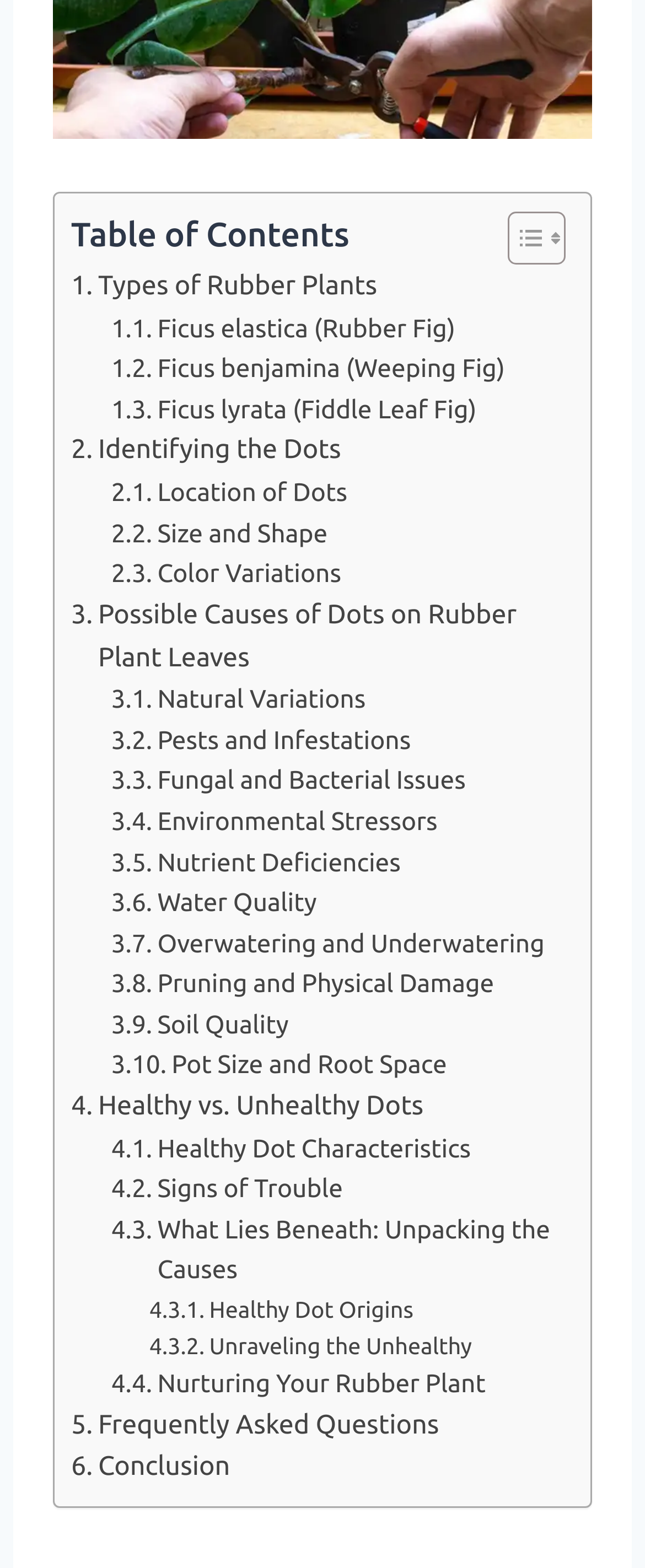Respond to the question with just a single word or phrase: 
What is the purpose of the 'Toggle Table of Content' button?

To show/hide table of contents